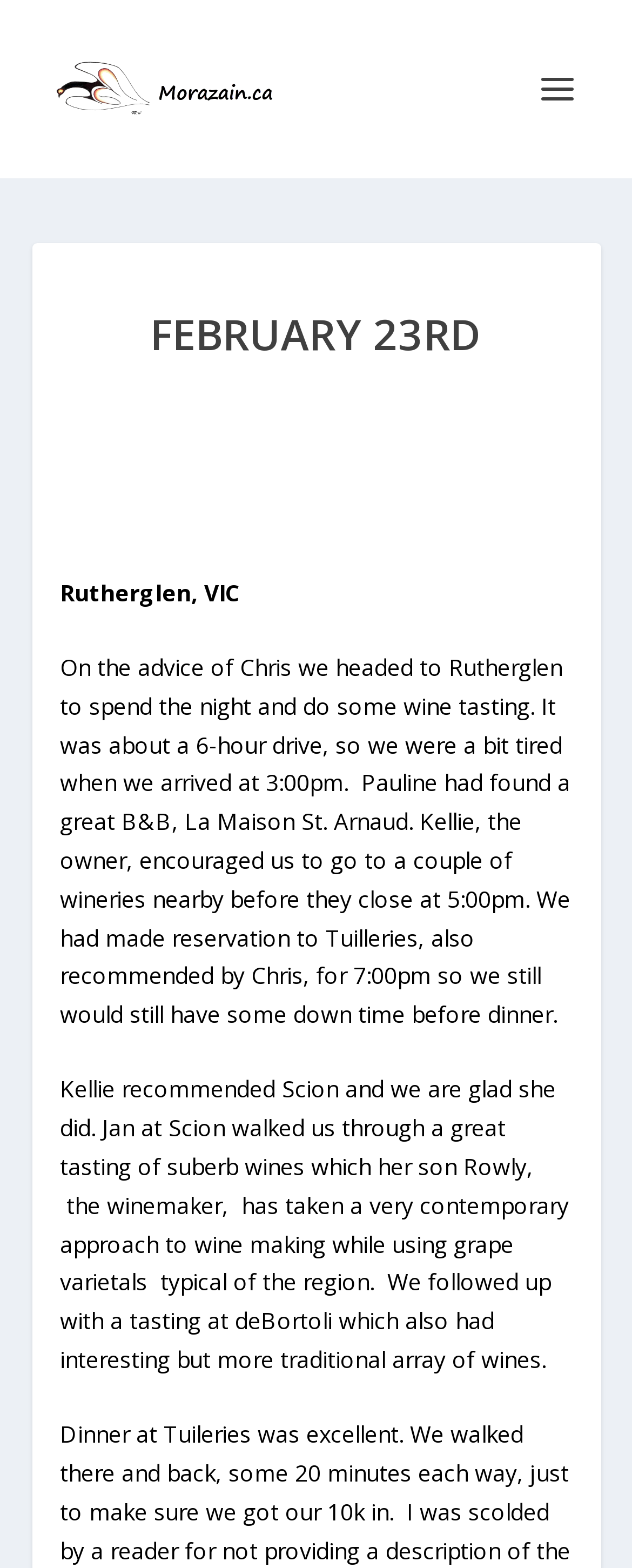Based on the image, give a detailed response to the question: What is the name of the B&B mentioned?

I found the name of the B&B mentioned by looking at the link element with the content 'La Maison St. Arnaud' at coordinates [0.292, 0.514, 0.646, 0.534].